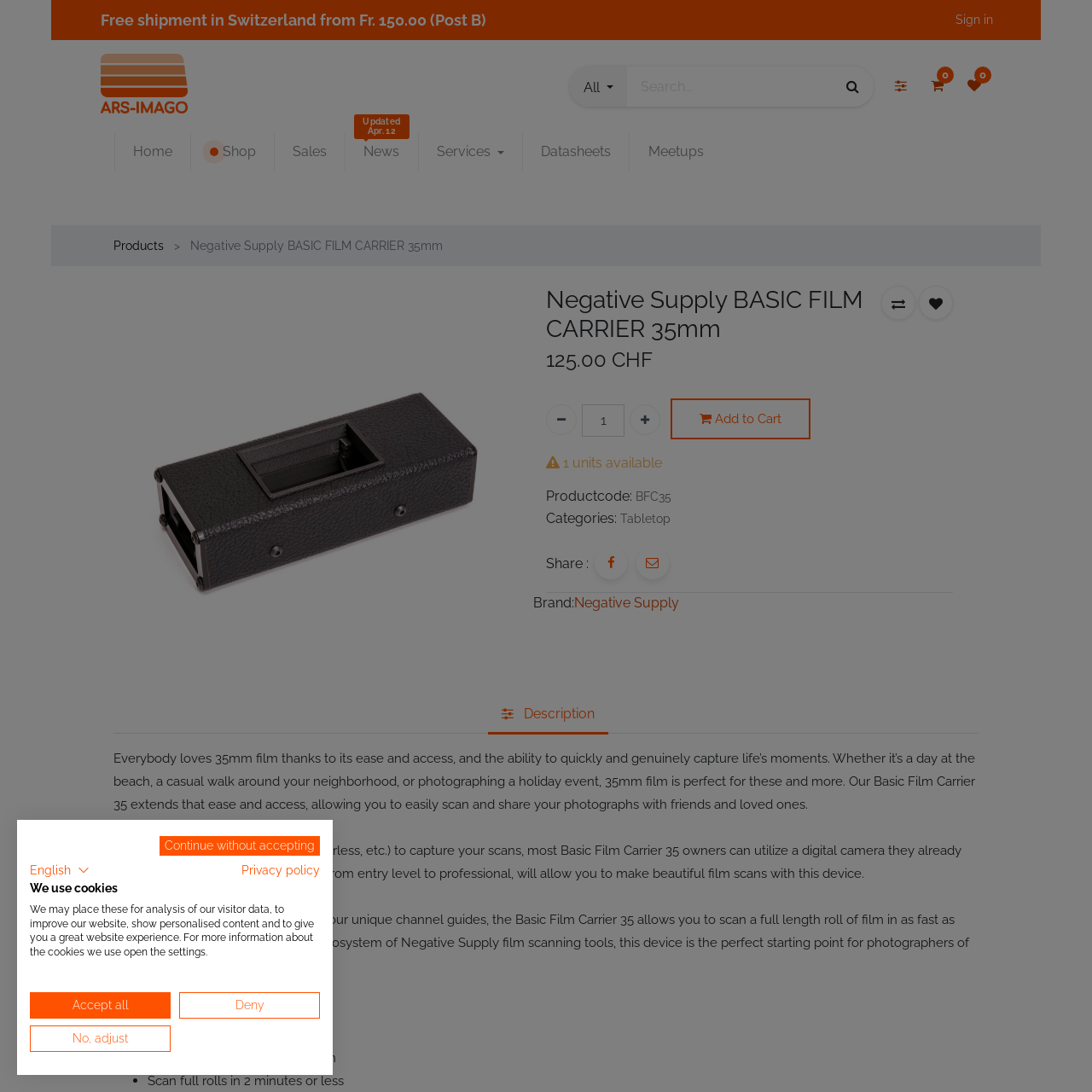Please study the image and answer the question comprehensively:
What is the brand of the Negative Supply BASIC FILM CARRIER 35mm?

The brand of the product can be found in the product description section, where it is stated as 'Brand: Negative Supply'.